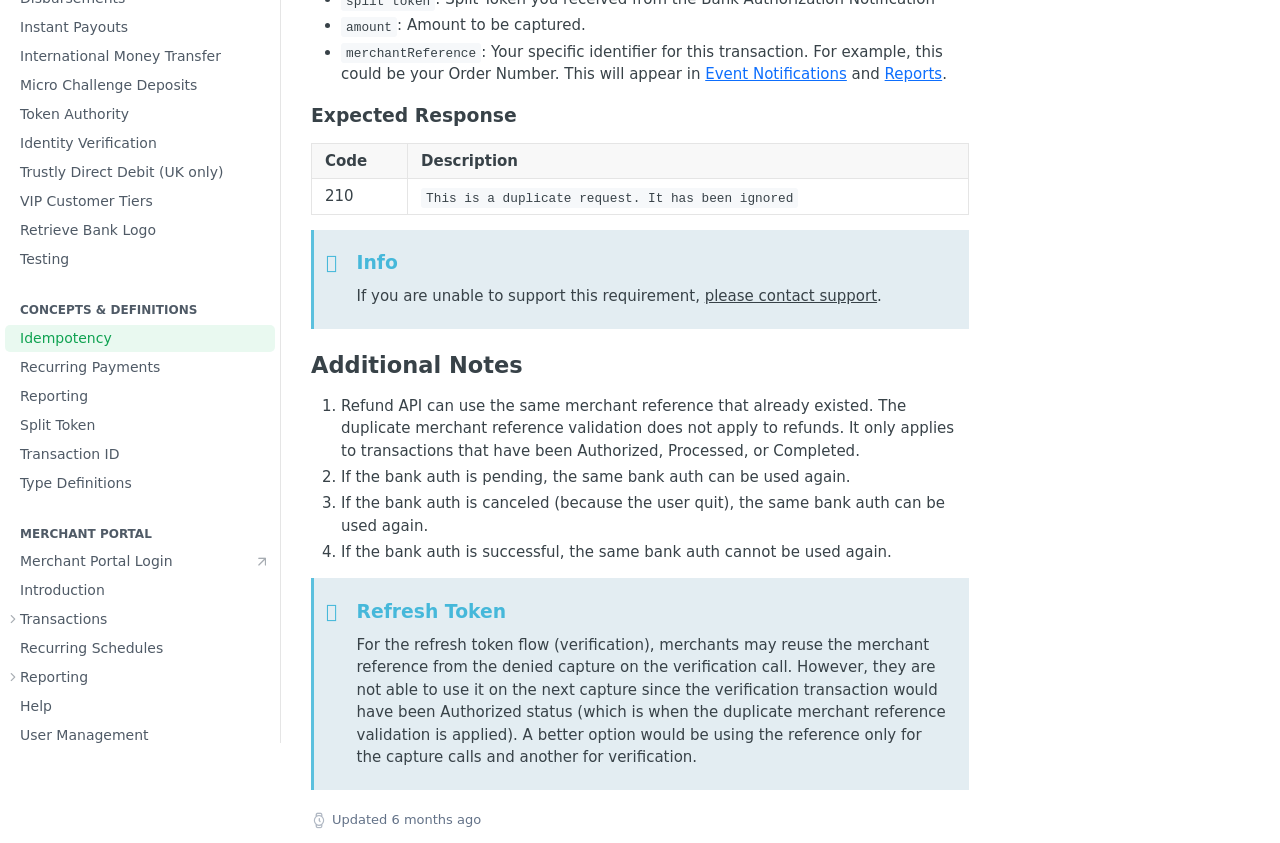Return the bounding box coordinates of the UI element that corresponds to this description: "Instant Payouts". The coordinates must be given as four float numbers in the range of 0 and 1, [left, top, right, bottom].

[0.004, 0.017, 0.215, 0.049]